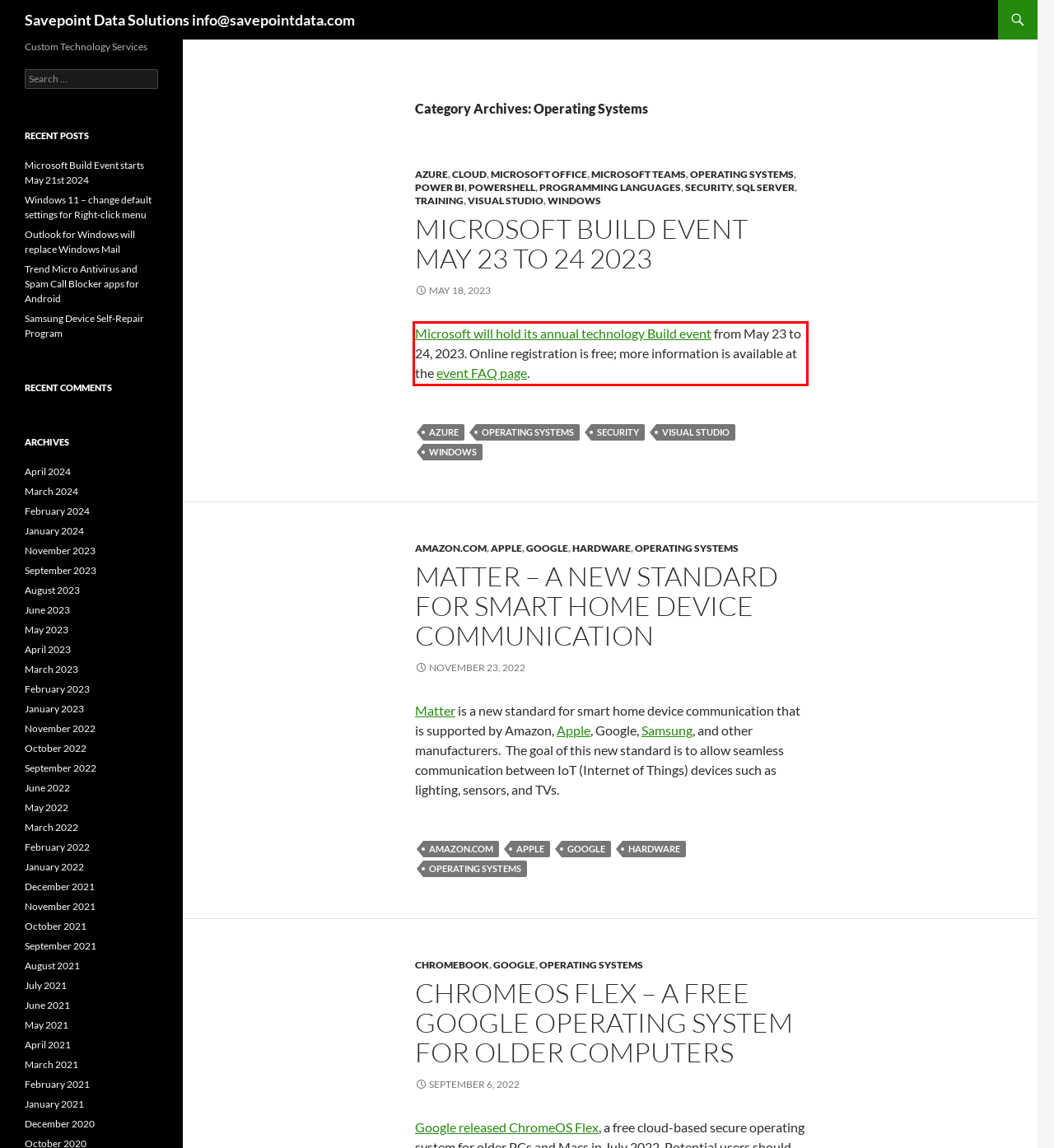Given a webpage screenshot, locate the red bounding box and extract the text content found inside it.

Microsoft will hold its annual technology Build event from May 23 to 24, 2023. Online registration is free; more information is available at the event FAQ page.